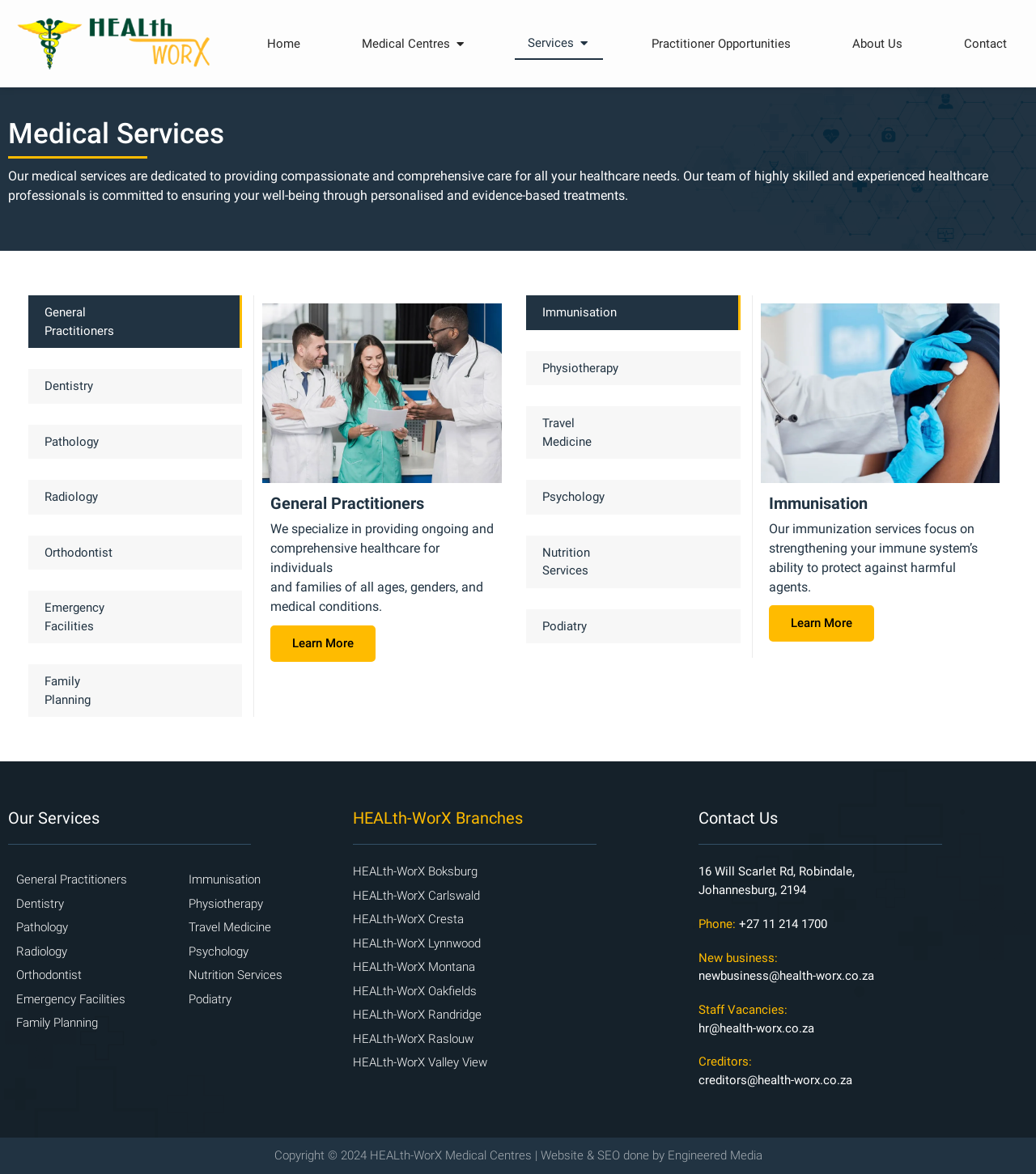What is the contact phone number of HEALth-WorX Medical Centres?
From the screenshot, supply a one-word or short-phrase answer.

+27 11 214 1700